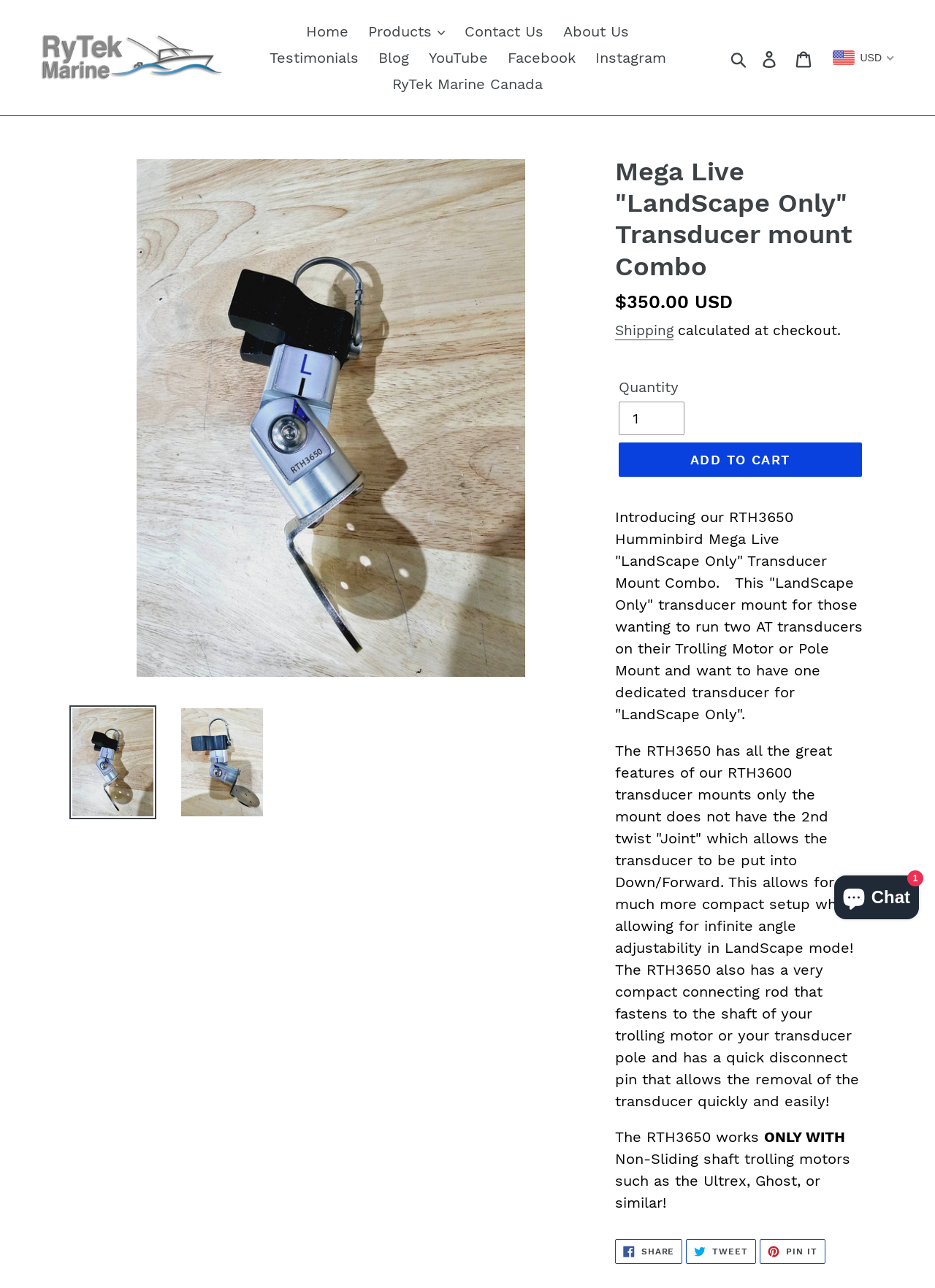Use a single word or phrase to answer the question: 
What is the regular price of the product?

$350.00 USD